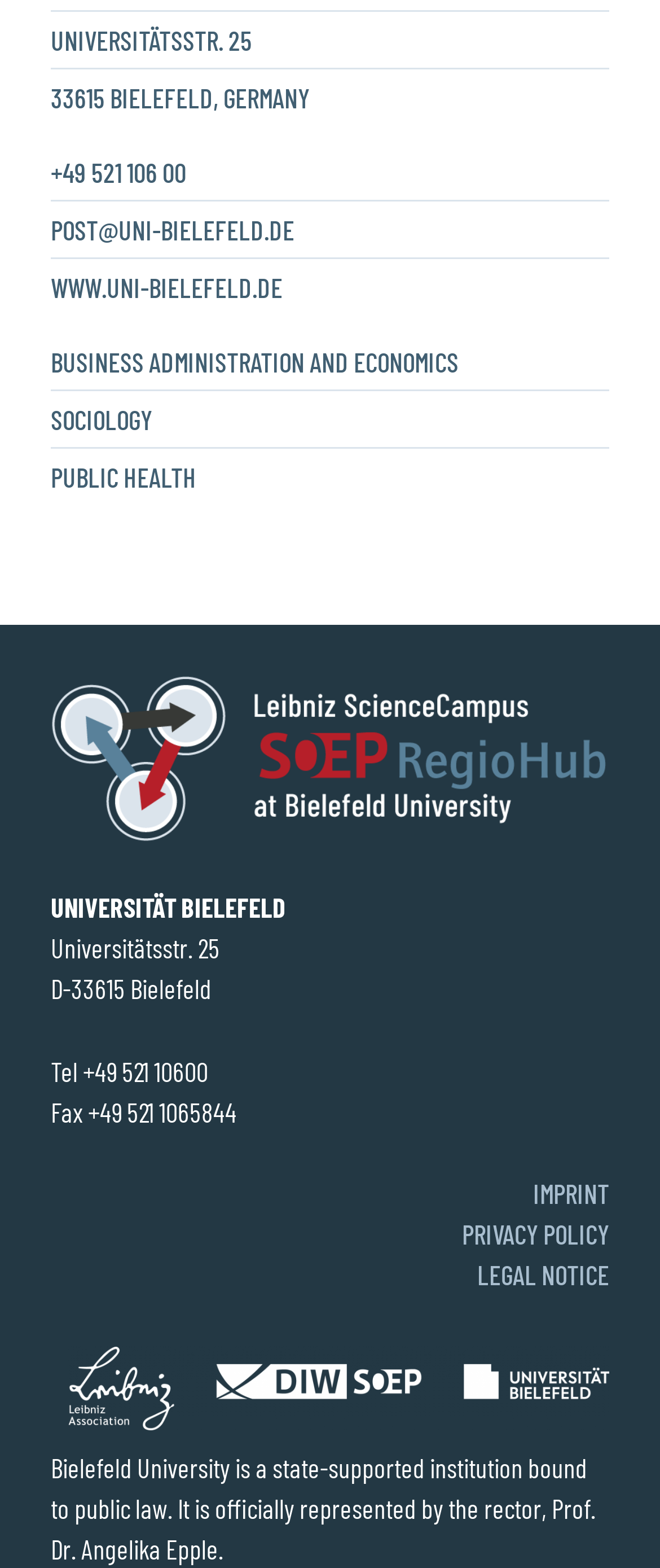Identify the bounding box coordinates for the element you need to click to achieve the following task: "send email to university". The coordinates must be four float values ranging from 0 to 1, formatted as [left, top, right, bottom].

[0.077, 0.134, 0.923, 0.16]